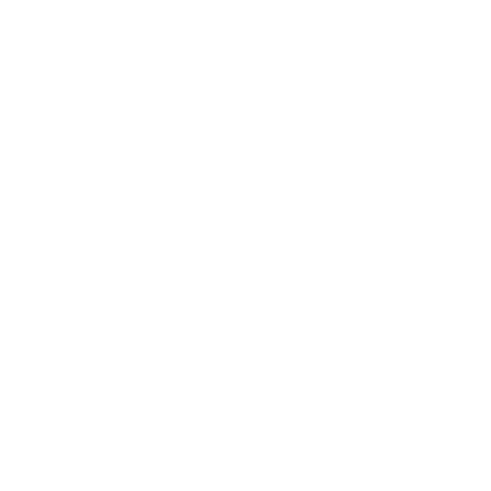Generate a detailed narrative of the image.

This image features an artistic representation of three extraordinary tankards, attributed to the artist Laura Knight, known for her expressive and vibrant depictions. The tankards showcase intricate designs that reflect craftsmanship and creativity, highlighting a unique blend of form and function. Each tankard likely bears imaginative motifs, possibly inspired by the natural world or folklore, contributing to their collectible appeal. This piece is listed under a sale context, emphasizing its historical and artistic significance, and is likely sought after by collectors and enthusiasts of fine ceramics. The overall presentation suggests a celebration of both art and utility, making these tankards a remarkable addition to any collection.